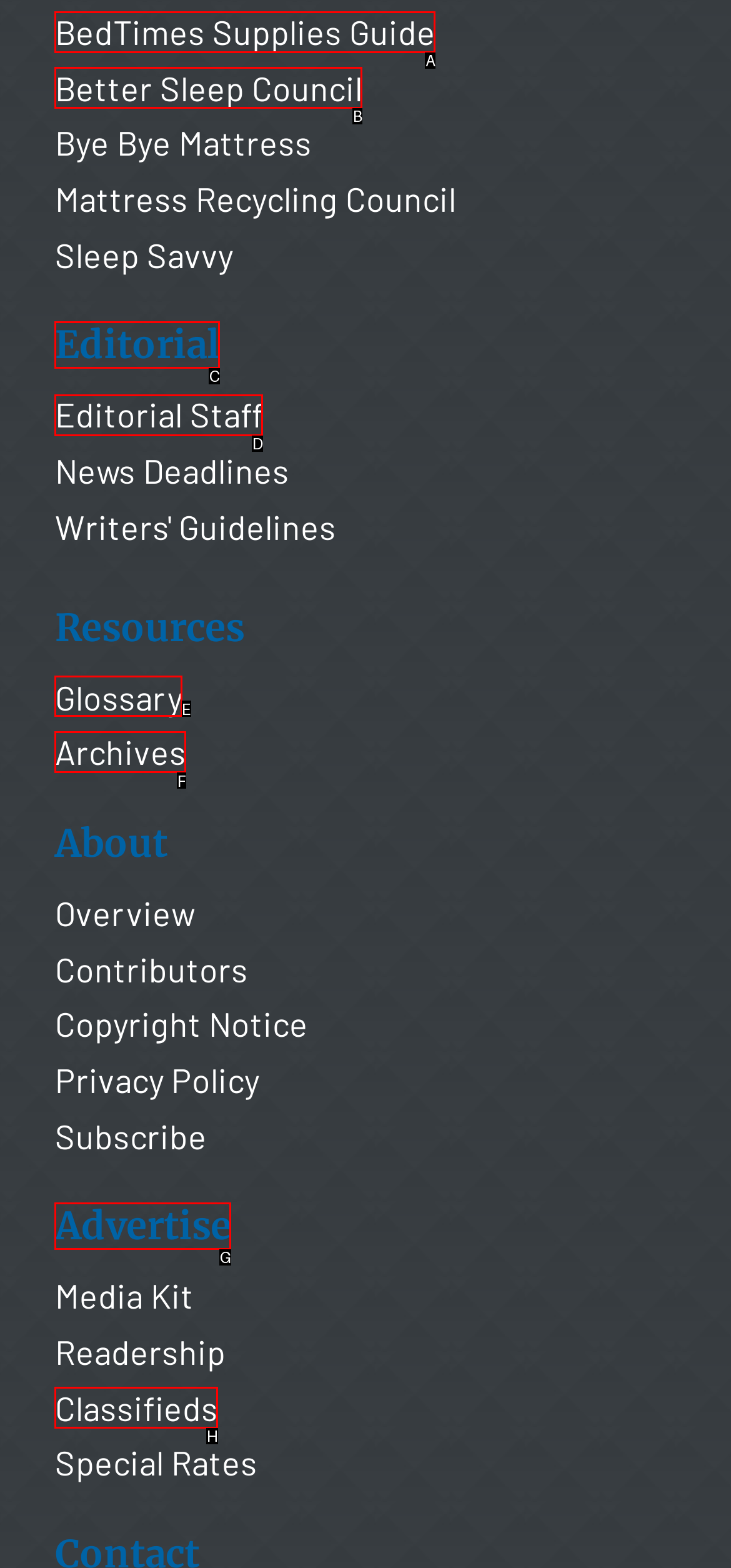Please indicate which HTML element should be clicked to fulfill the following task: Access Glossary. Provide the letter of the selected option.

E